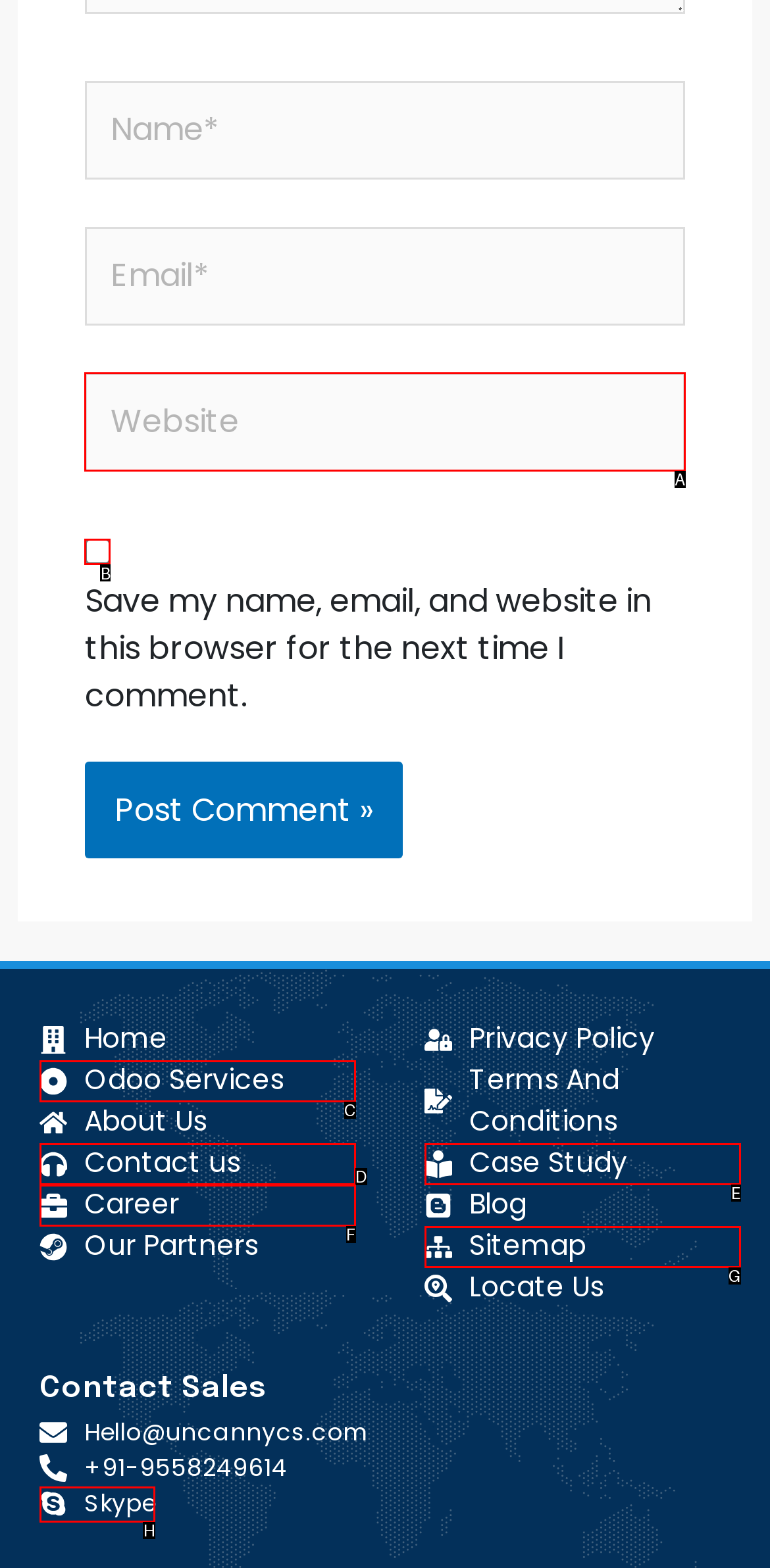Tell me which one HTML element best matches the description: parent_node: Website name="url" placeholder="Website"
Answer with the option's letter from the given choices directly.

A